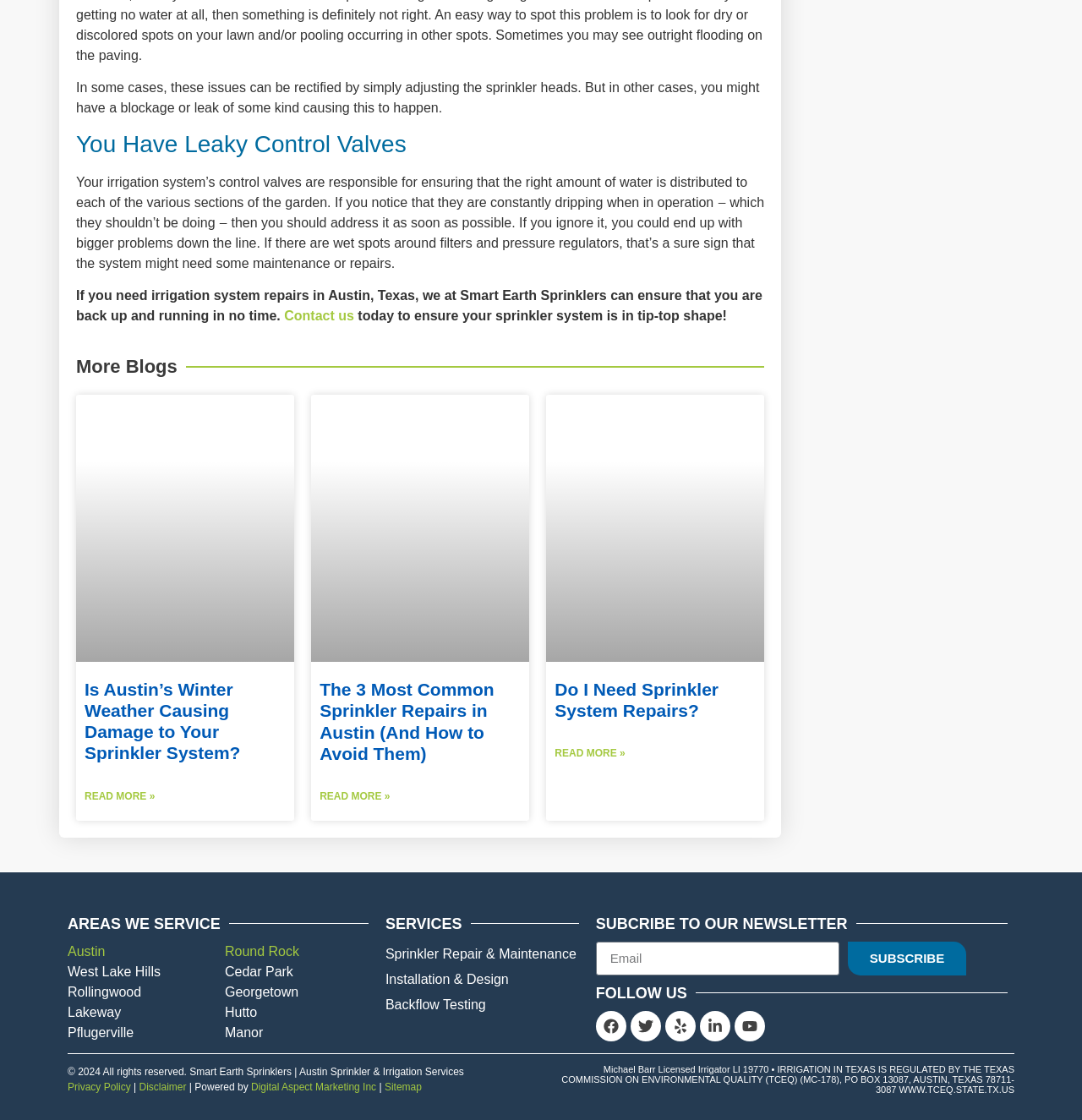Locate the bounding box coordinates of the clickable part needed for the task: "Subscribe to the newsletter".

[0.784, 0.841, 0.893, 0.871]